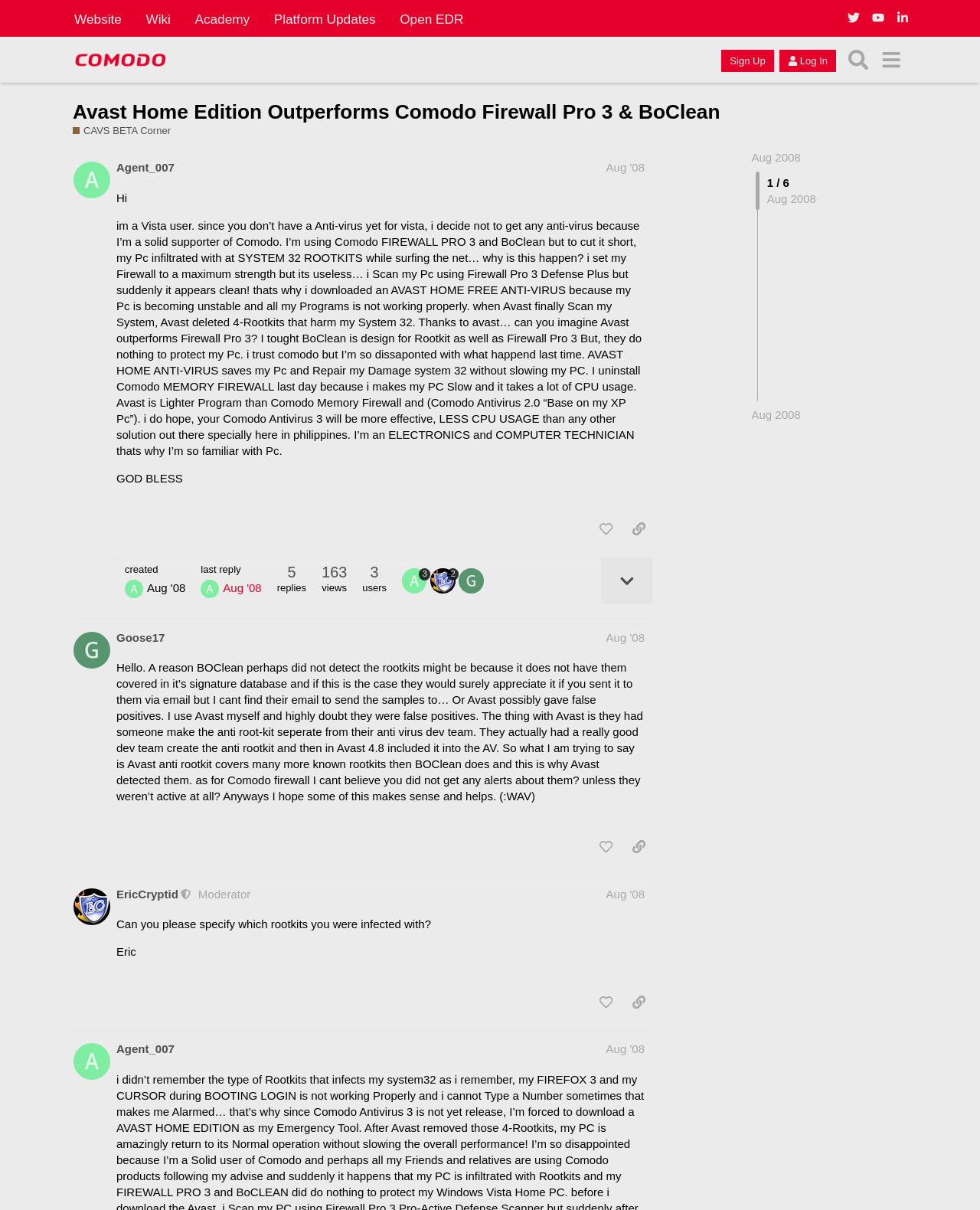Find the bounding box coordinates of the element you need to click on to perform this action: 'Share a link to the post by EricCryptid'. The coordinates should be represented by four float values between 0 and 1, in the format [left, top, right, bottom].

[0.637, 0.818, 0.666, 0.839]